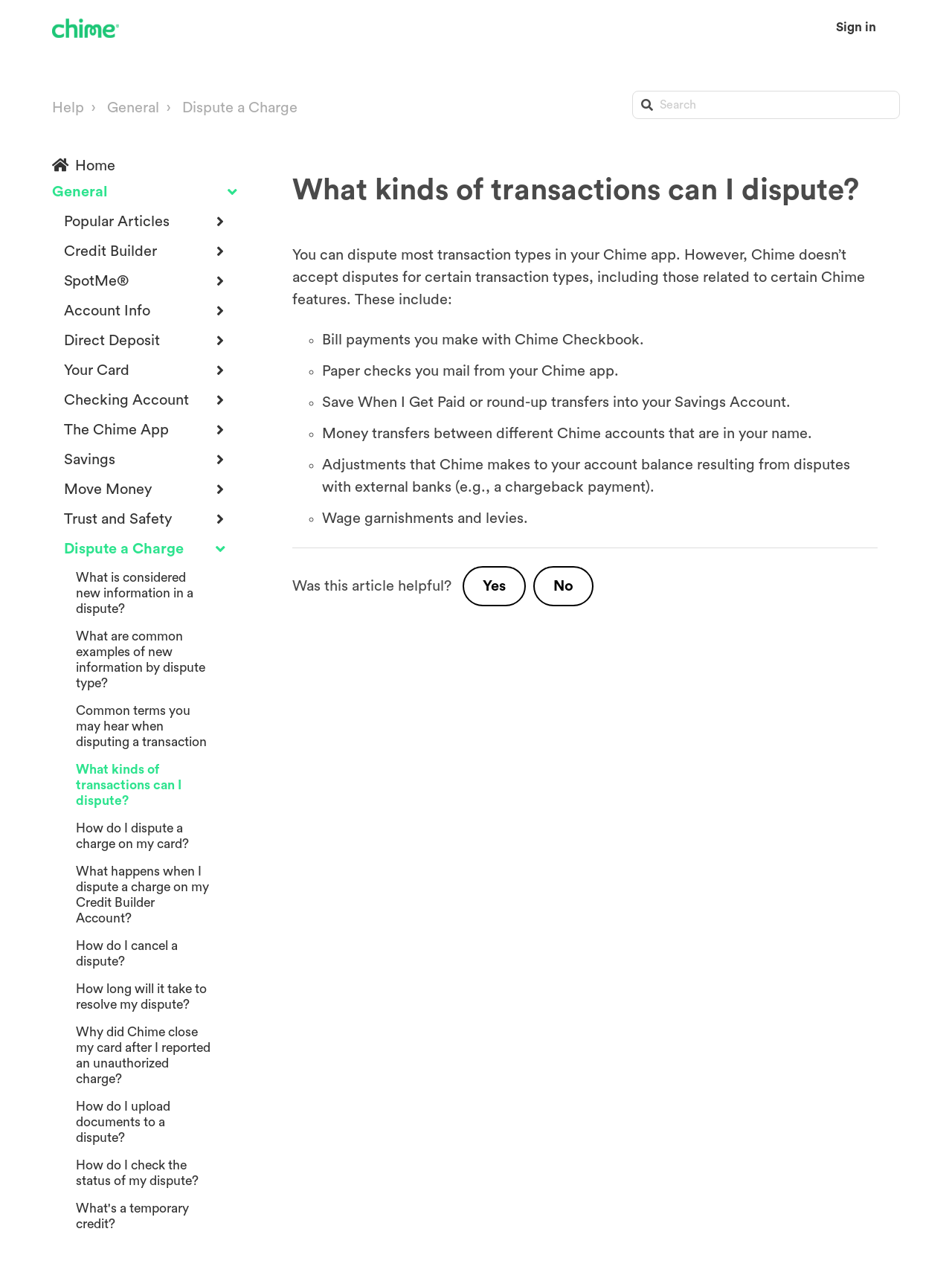Locate and extract the headline of this webpage.

What kinds of transactions can I dispute?